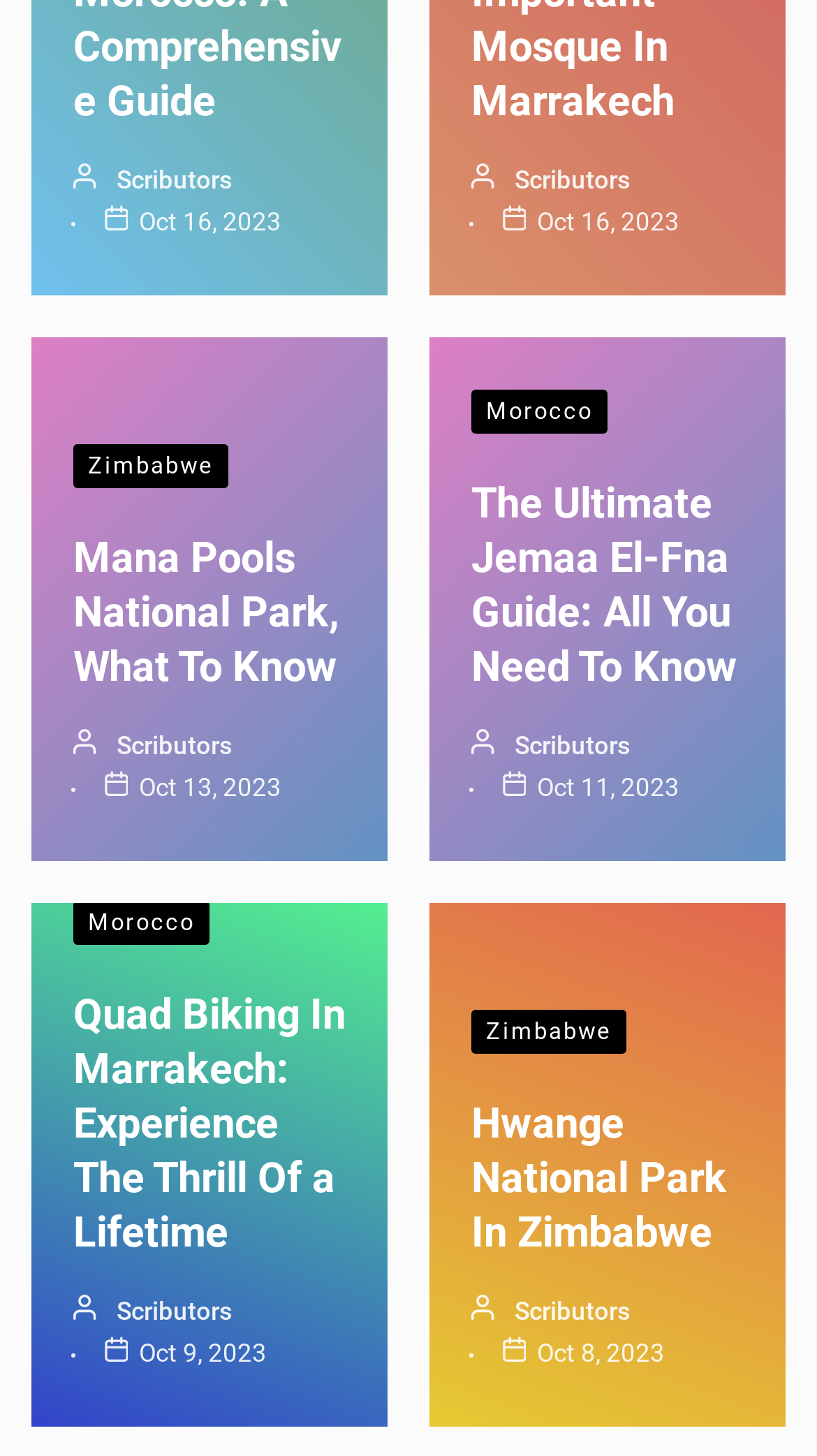Find the bounding box coordinates for the HTML element specified by: "Zimbabwe".

[0.577, 0.693, 0.767, 0.723]